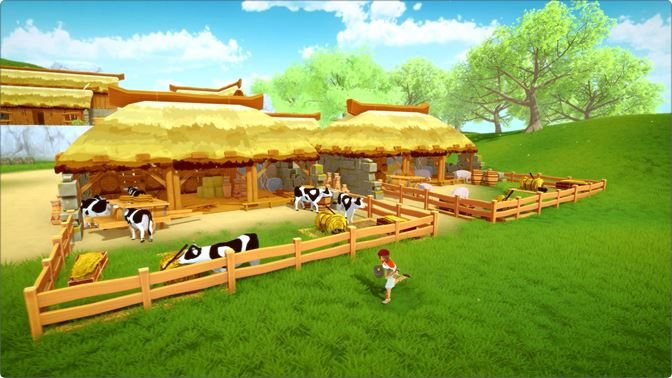Elaborate on the image by describing it in detail.

This vibrant image showcases a picturesque farm scene from the game "Harvest Moon," known for its engaging farm simulation gameplay. In the foreground, a character, likely a young farmer, is seen joyfully running with a tool in hand, ready to tend to the farm. Surrounding the character are several charming barns with thatched roofs, intricately designed to recreate a cozy farming environment. 

To the left, a pen houses a few black and white cows, indicating livestock management, which is a key element of the game. The lush green grass and bright blue sky with scattered clouds create a serene backdrop, enhancing the idyllic and cheerful atmosphere of farm life. This setting reflects the game’s focus on farming, relationships, and community, inviting players into the immersive world of agricultural adventures.